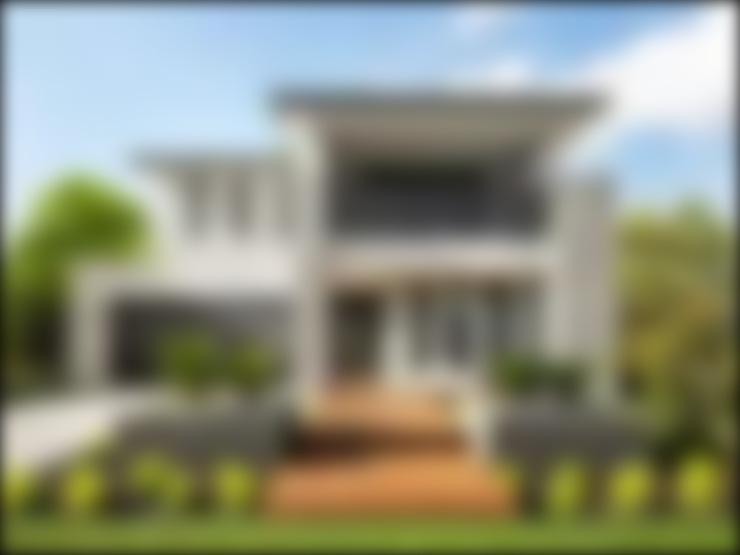Using the elements shown in the image, answer the question comprehensively: What is the style of the villa's architecture?

The caption describes the villa's design as 'modern' and emphasizes its 'contemporary flair', indicating that the architectural style of the villa is modern.